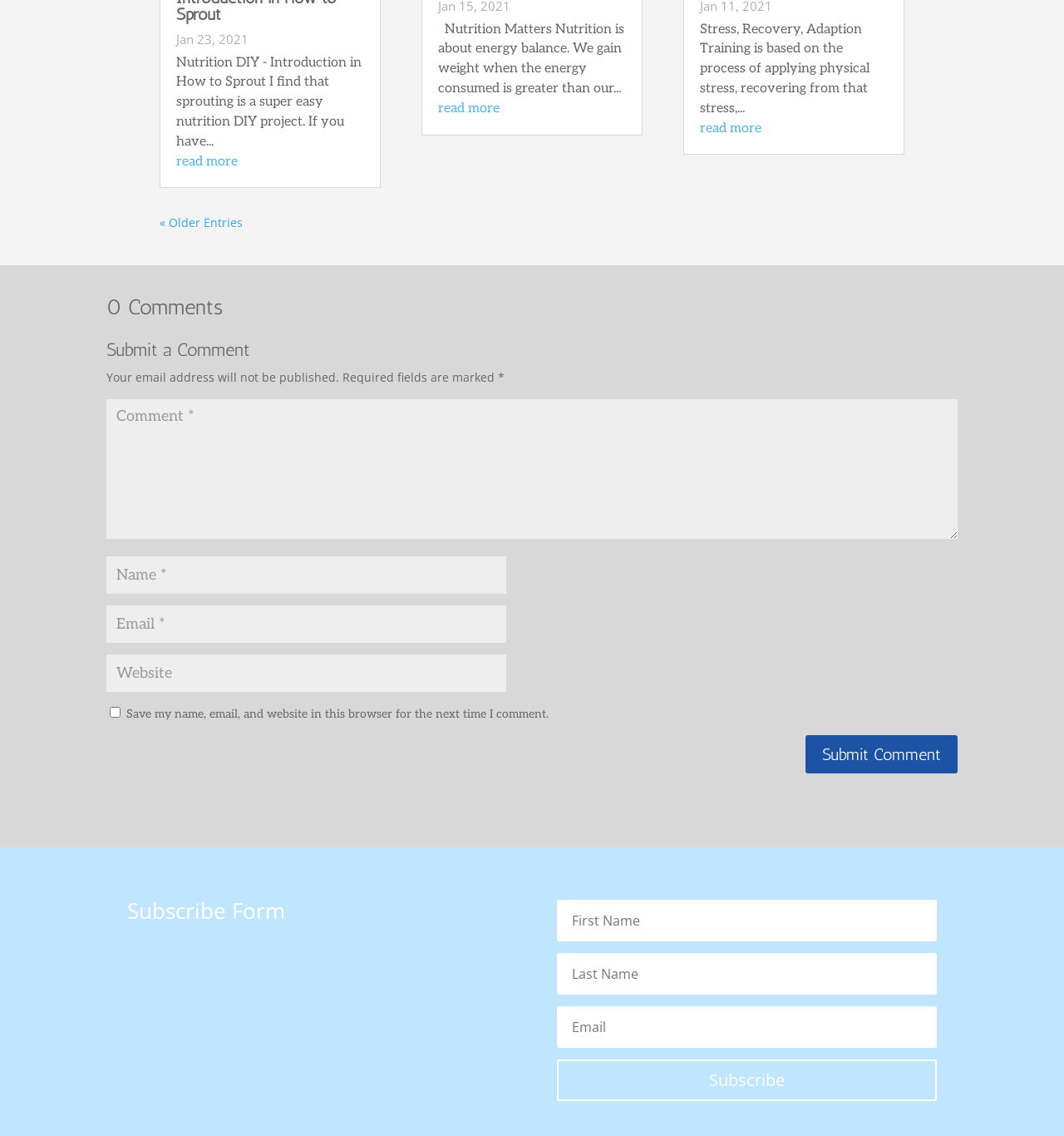Please identify the bounding box coordinates of the element's region that should be clicked to execute the following instruction: "View older entries". The bounding box coordinates must be four float numbers between 0 and 1, i.e., [left, top, right, bottom].

[0.15, 0.189, 0.228, 0.203]